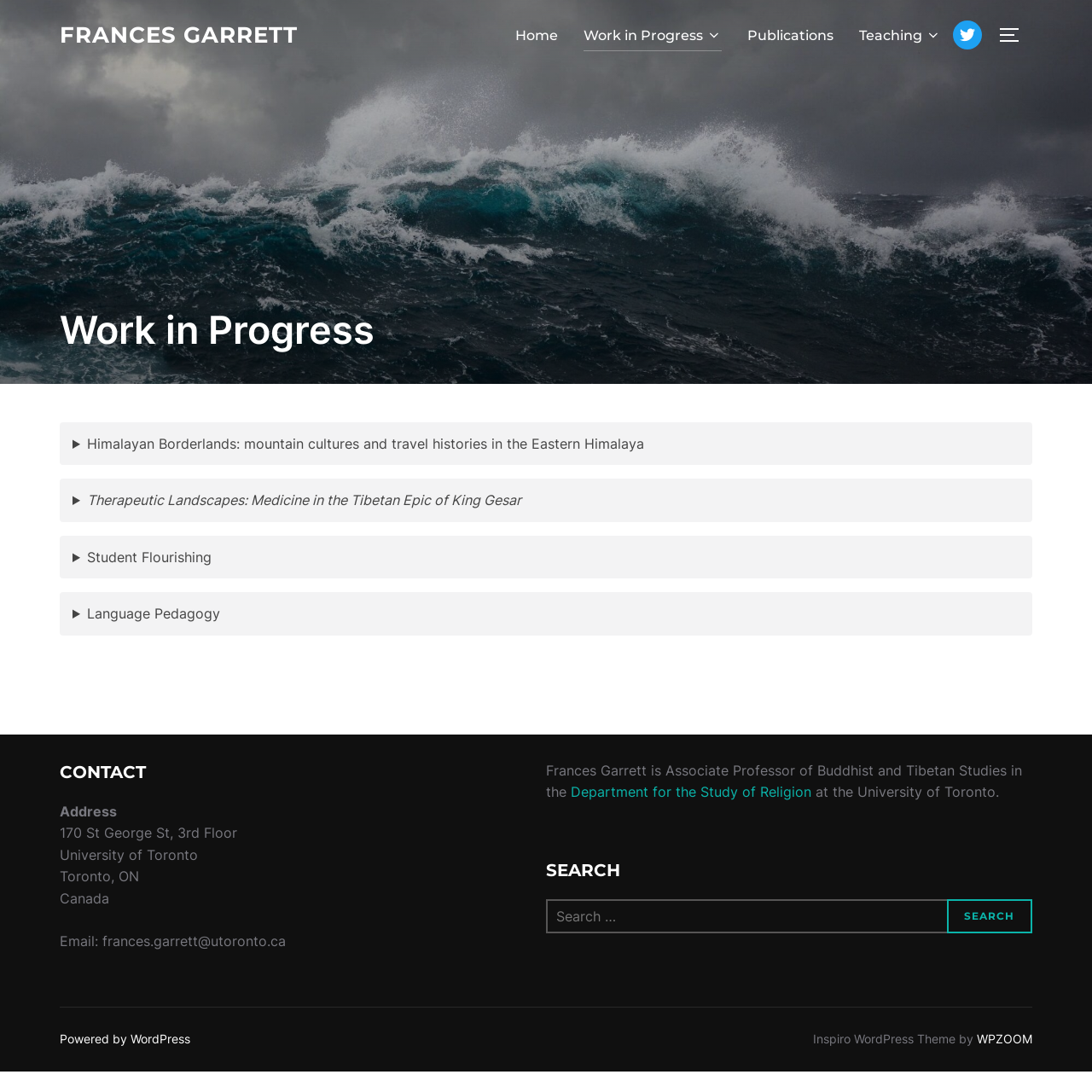Please find the bounding box coordinates of the element that you should click to achieve the following instruction: "Click on the link to Frances Garrett's homepage". The coordinates should be presented as four float numbers between 0 and 1: [left, top, right, bottom].

[0.055, 0.014, 0.273, 0.051]